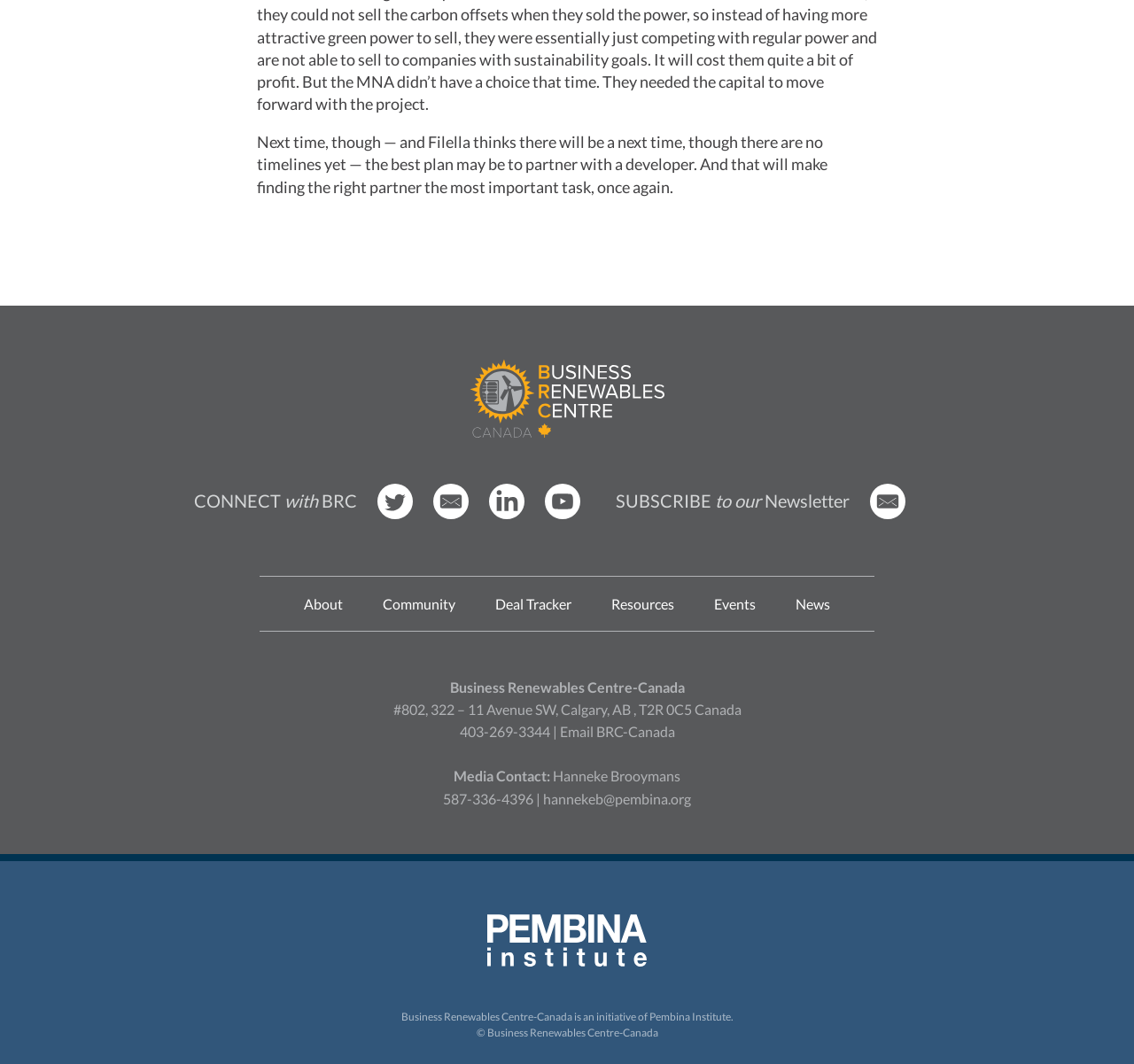What is the name of the organization?
Based on the image, please offer an in-depth response to the question.

I found the answer by looking at the StaticText element with the text 'Business Renewables Centre-Canada' at coordinates [0.396, 0.638, 0.604, 0.653]. This text is likely to be the name of the organization.